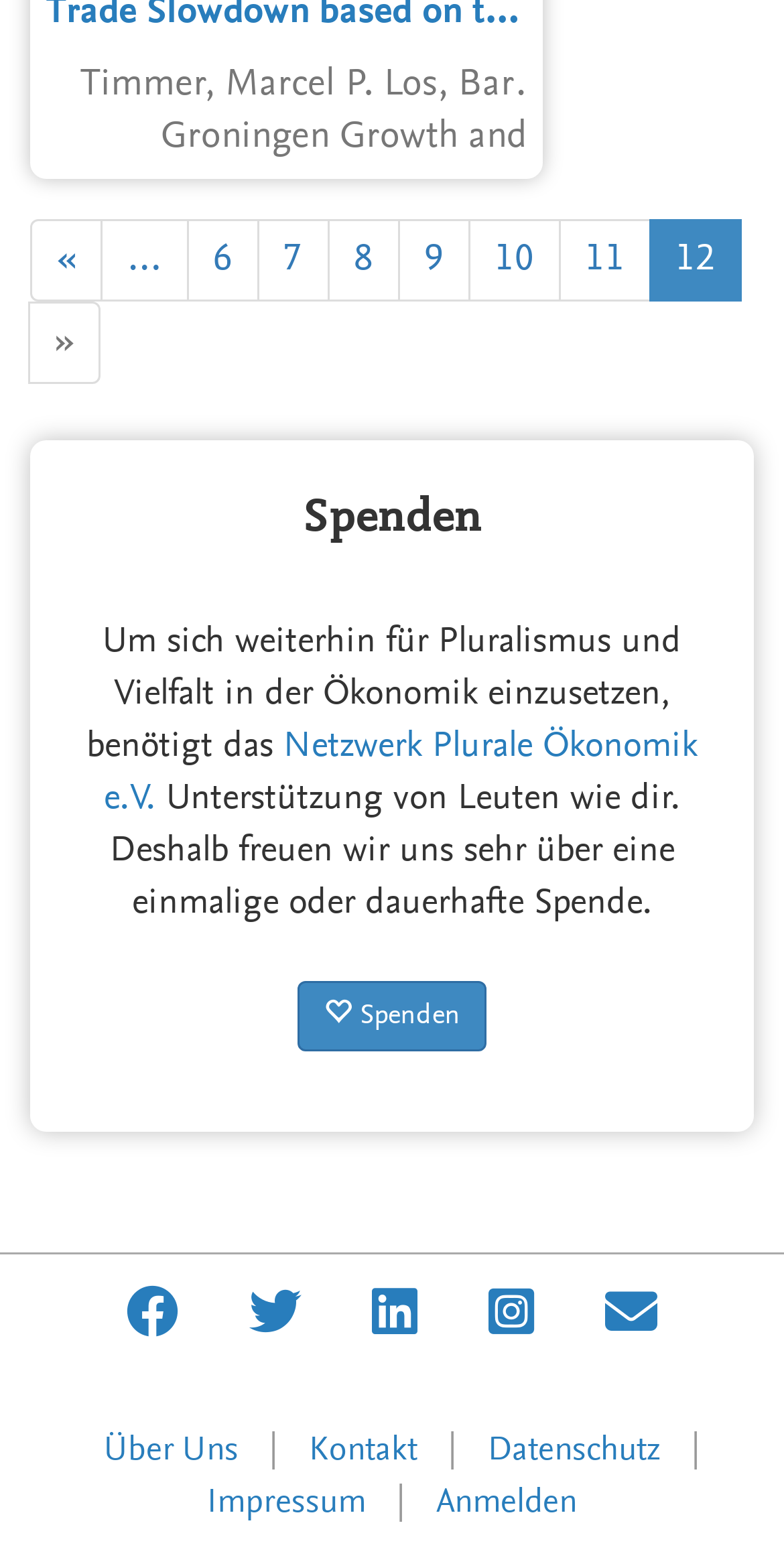Please identify the bounding box coordinates of the element that needs to be clicked to execute the following command: "Go to alalloycasting homepage". Provide the bounding box using four float numbers between 0 and 1, formatted as [left, top, right, bottom].

None